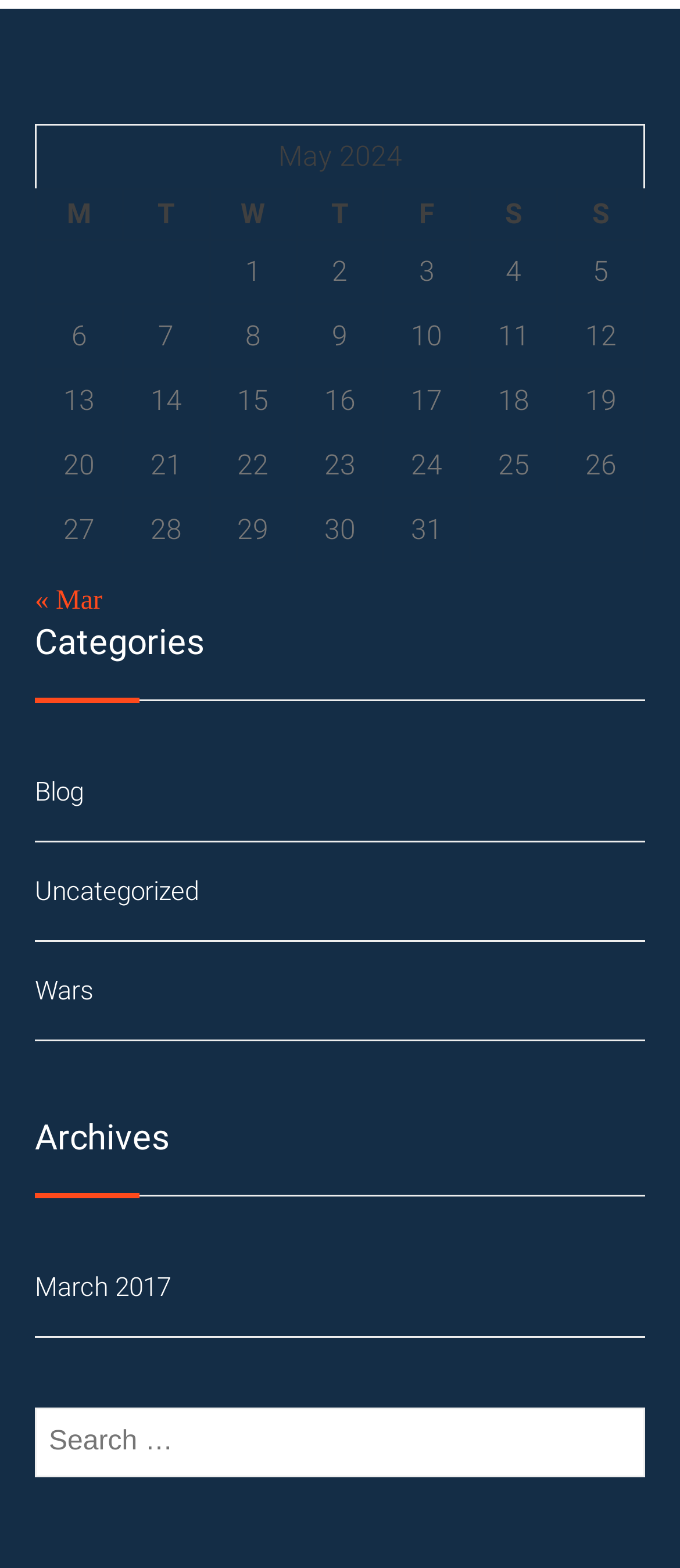Refer to the screenshot and give an in-depth answer to this question: How many days are displayed in the table?

The table has 31 rows, each representing a day of the month, from 1 to 31.